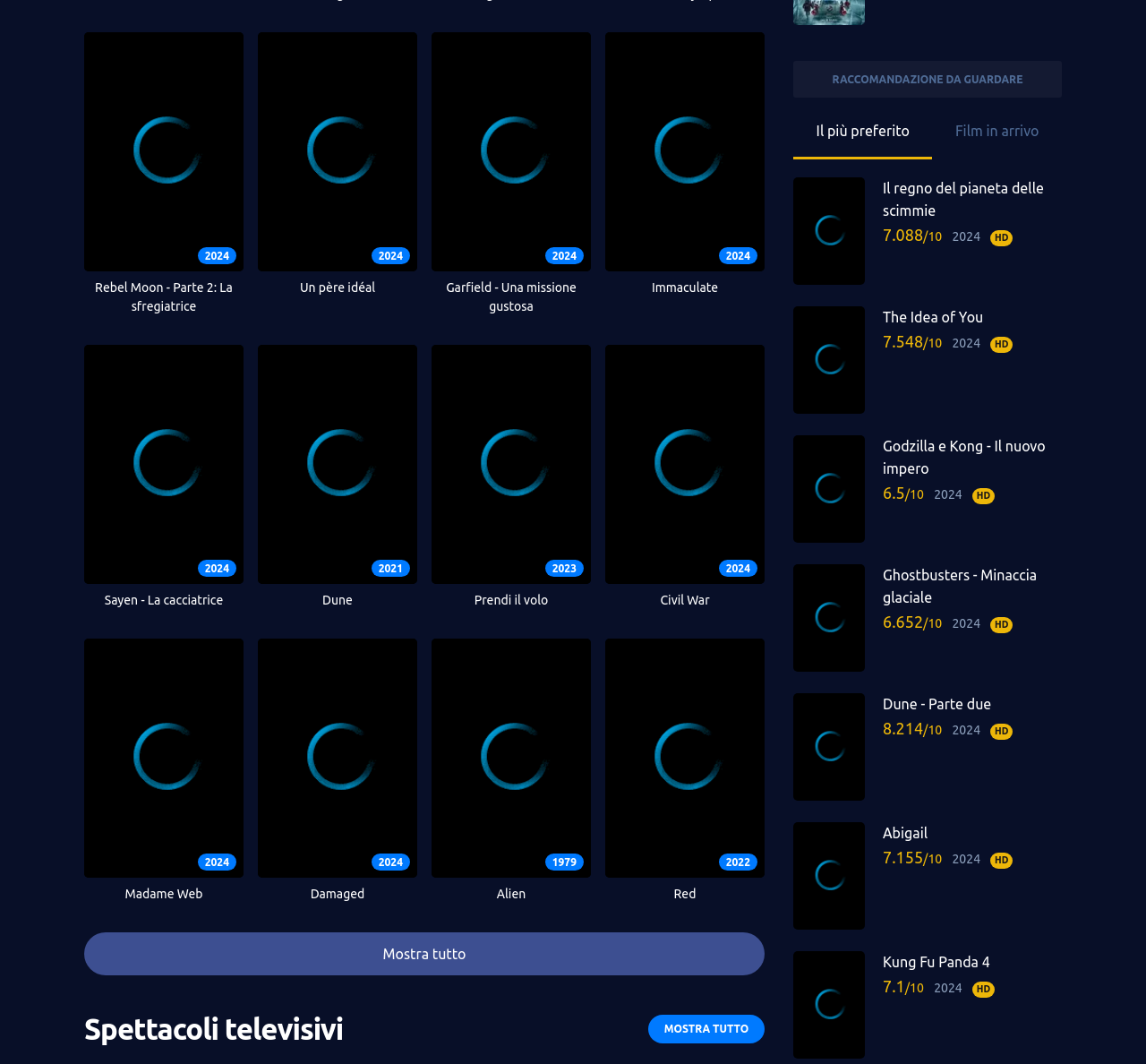What is the release year of the movie 'Dune'?
Using the image, provide a concise answer in one word or a short phrase.

2021